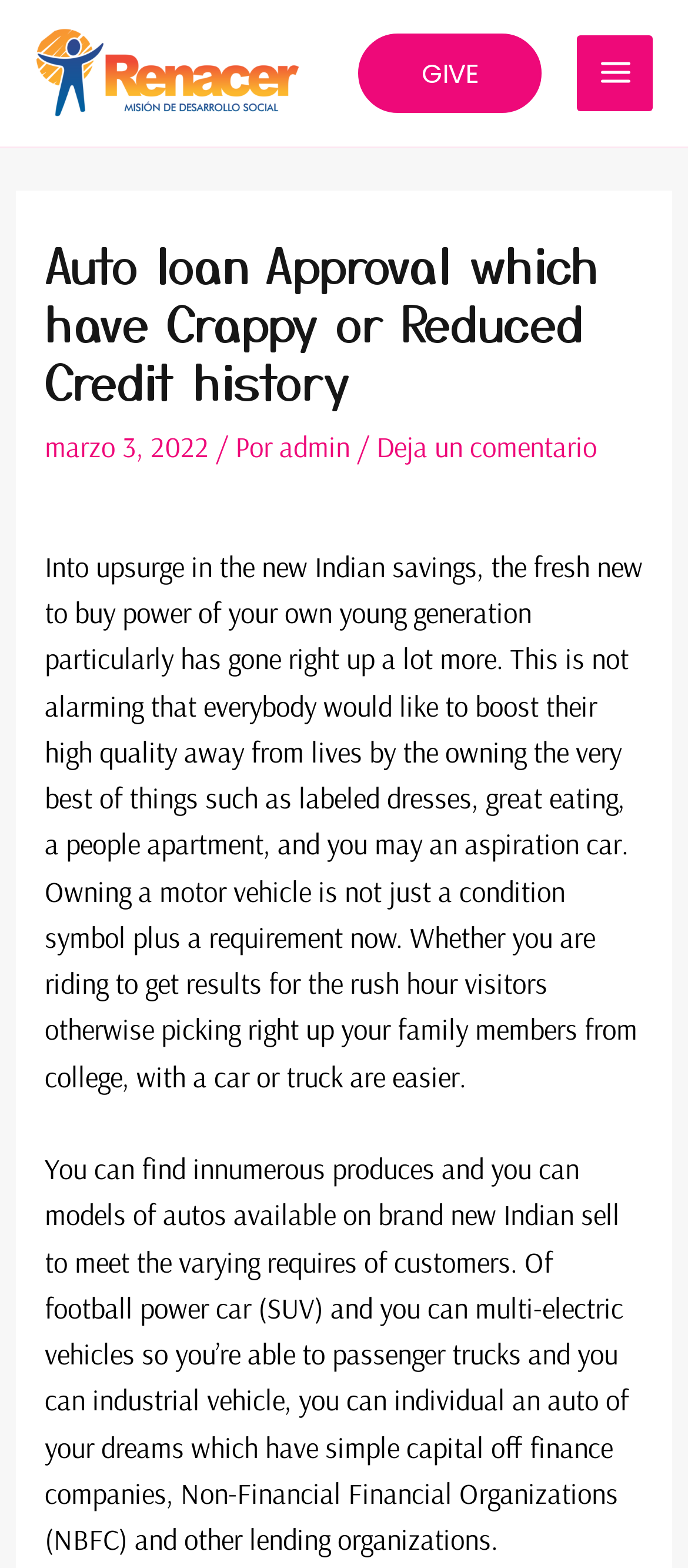What is the topic of the article?
From the image, provide a succinct answer in one word or a short phrase.

Auto loan approval